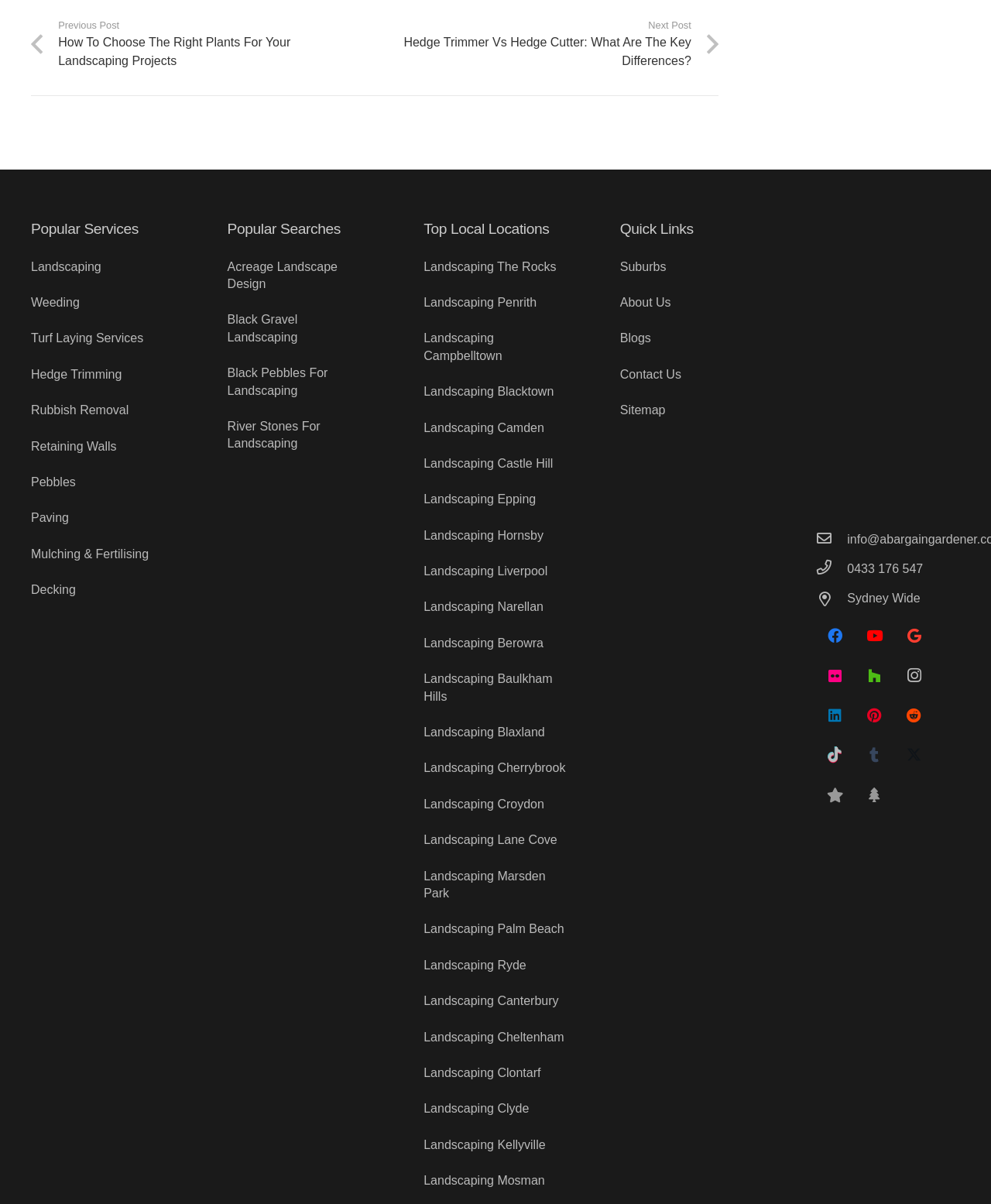Pinpoint the bounding box coordinates of the element that must be clicked to accomplish the following instruction: "Follow on Facebook". The coordinates should be in the format of four float numbers between 0 and 1, i.e., [left, top, right, bottom].

[0.824, 0.513, 0.861, 0.543]